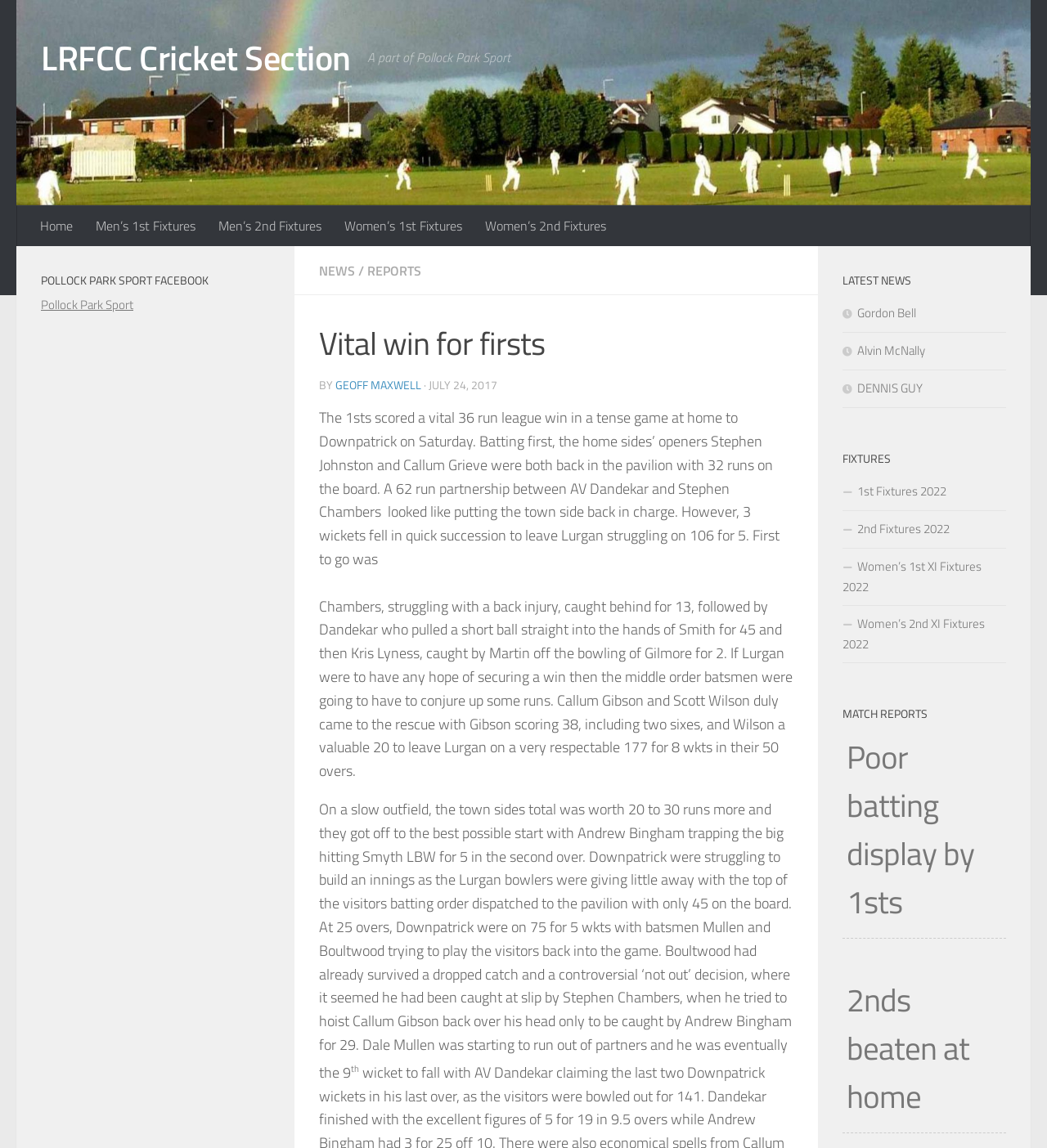Provide your answer in one word or a succinct phrase for the question: 
What type of sport is featured on this webpage?

Cricket